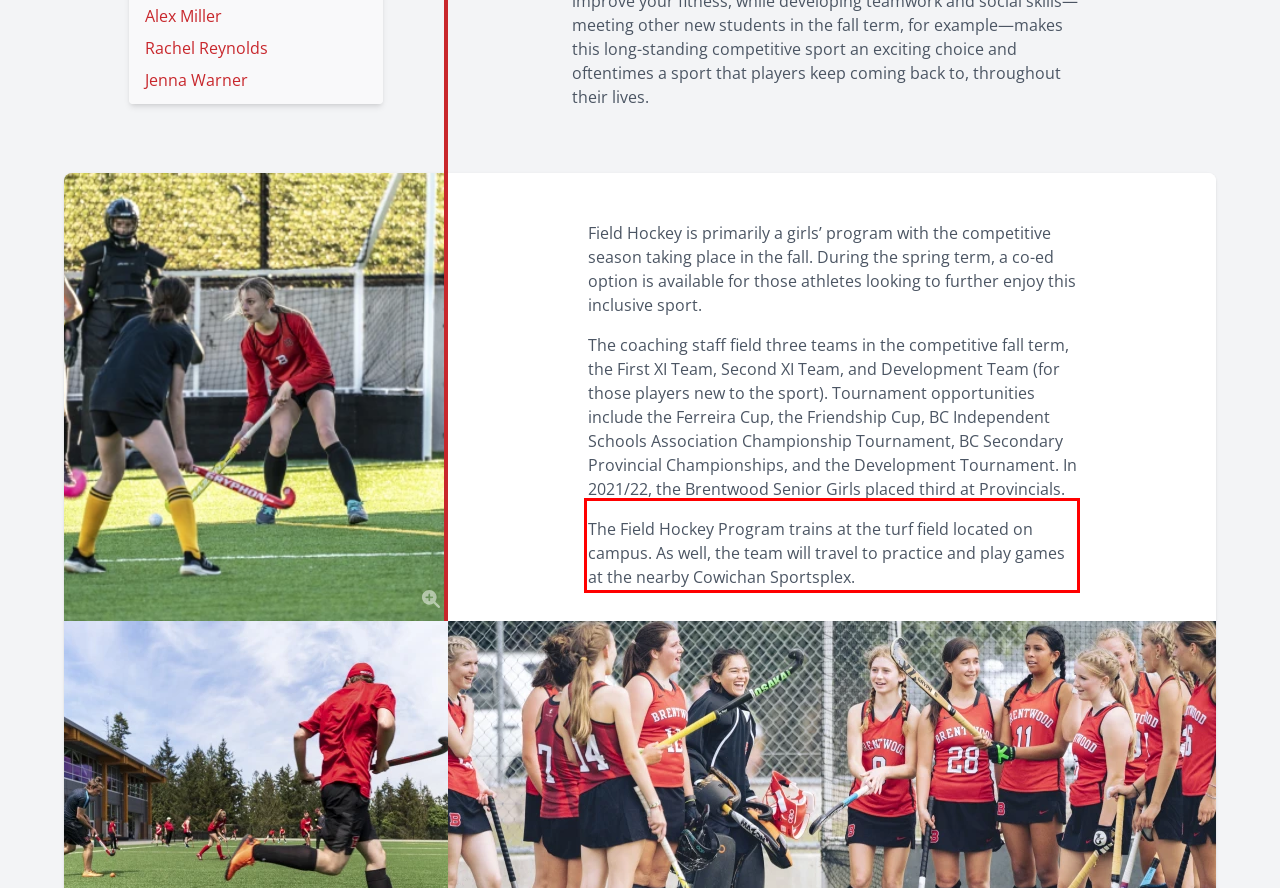Please analyze the provided webpage screenshot and perform OCR to extract the text content from the red rectangle bounding box.

The Field Hockey Program trains at the turf field located on campus. As well, the team will travel to practice and play games at the nearby Cowichan Sportsplex.